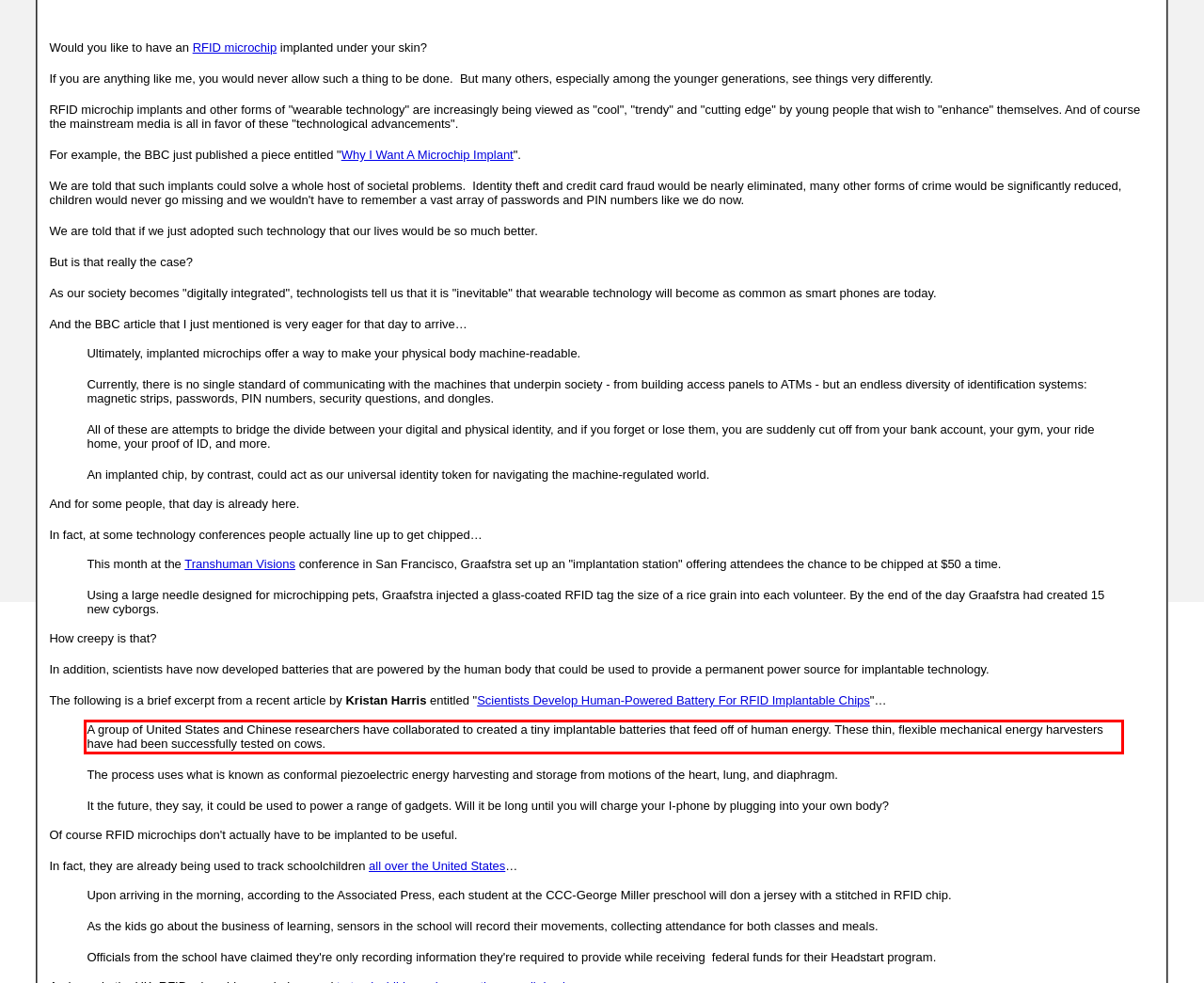Identify the red bounding box in the webpage screenshot and perform OCR to generate the text content enclosed.

A group of United States and Chinese researchers have collaborated to created a tiny implantable batteries that feed off of human energy. These thin, flexible mechanical energy harvesters have had been successfully tested on cows.